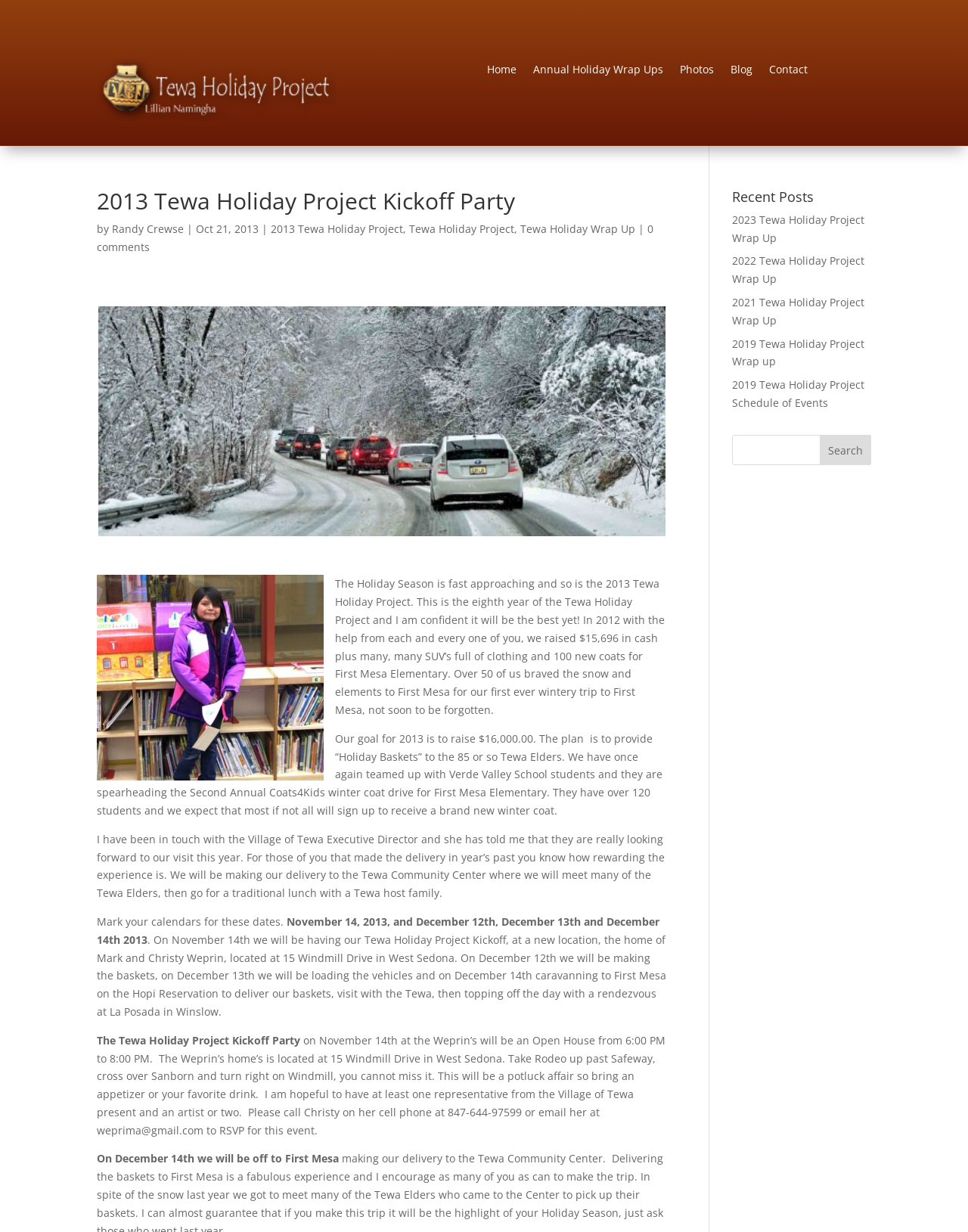Who is the author of the blog post?
Look at the image and respond to the question as thoroughly as possible.

The author of the blog post is Randy Crewse, which is mentioned in the text as 'by Randy Crewse'.